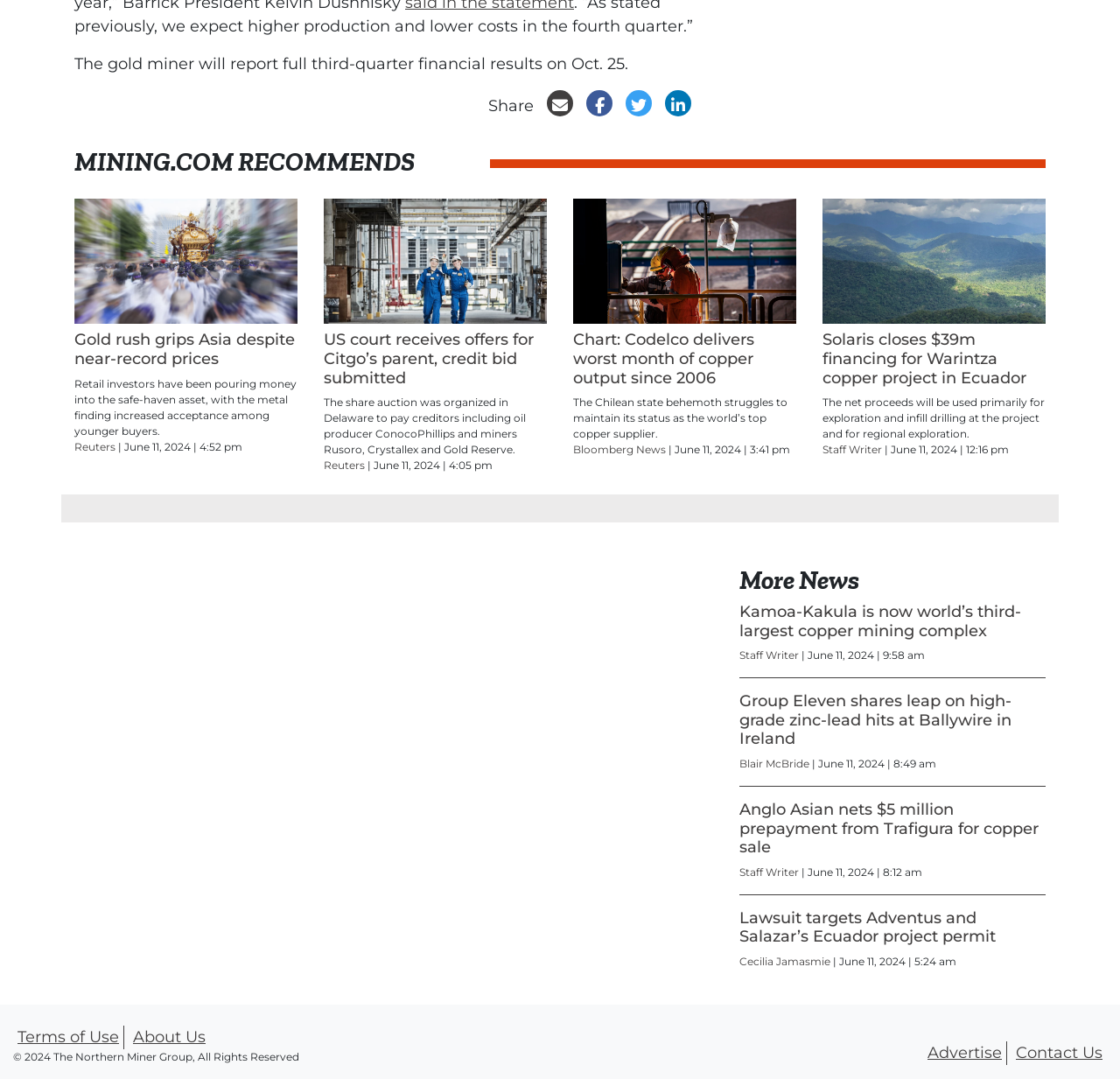Based on the element description: "Reuters", identify the bounding box coordinates for this UI element. The coordinates must be four float numbers between 0 and 1, listed as [left, top, right, bottom].

[0.066, 0.326, 0.103, 0.339]